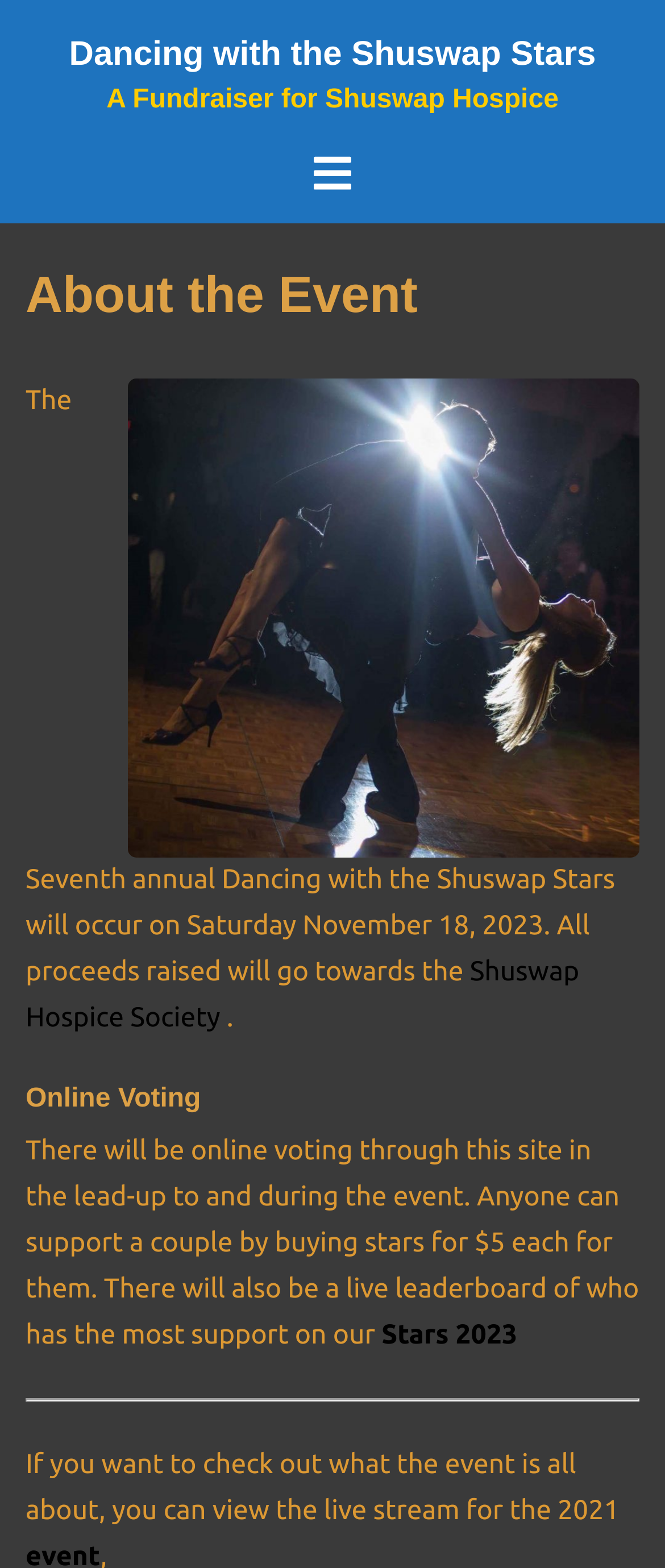Determine the bounding box for the UI element described here: "Shuswap Hospice Society".

[0.038, 0.61, 0.871, 0.659]